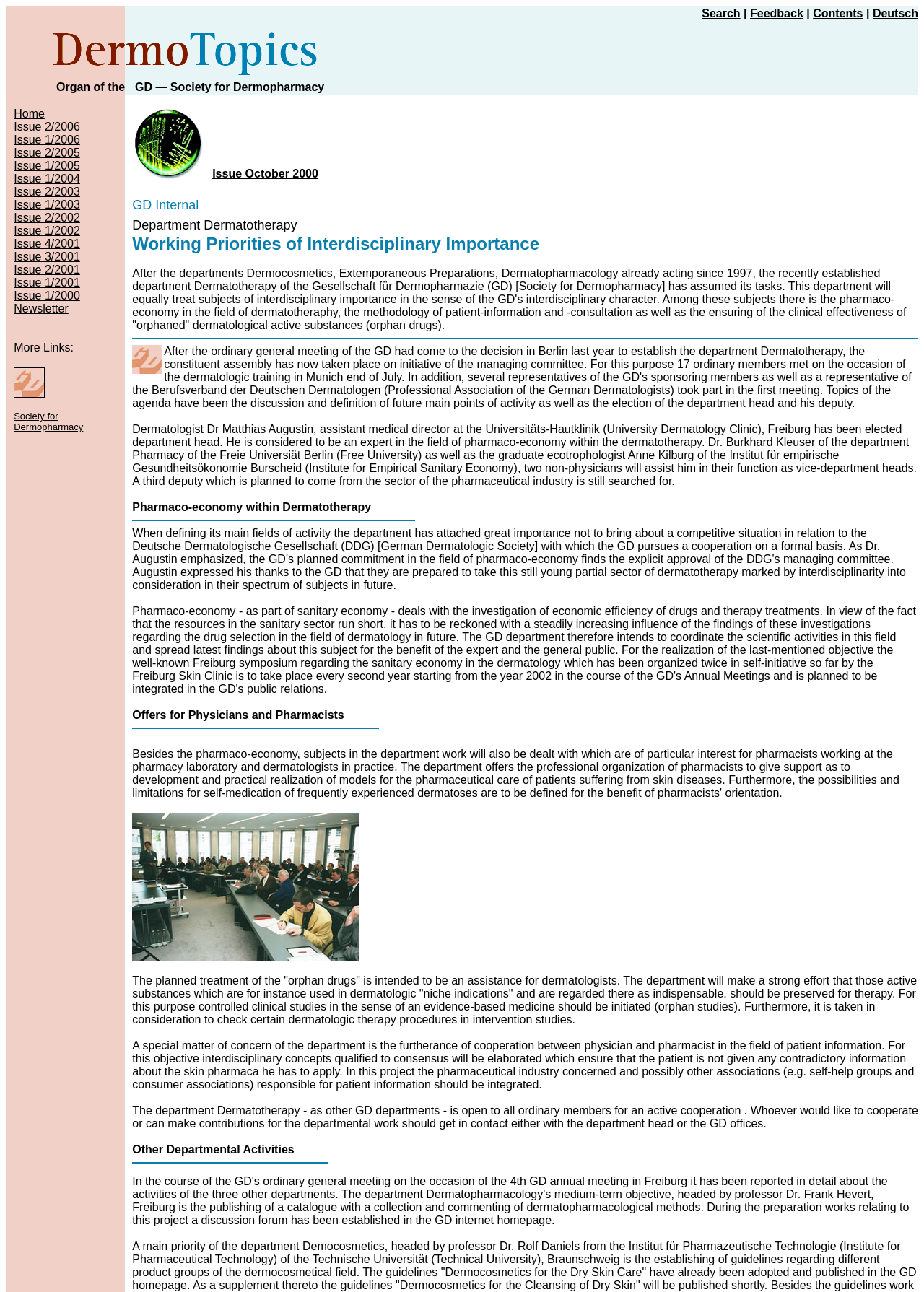Predict the bounding box coordinates of the area that should be clicked to accomplish the following instruction: "View Issue 1/2006". The bounding box coordinates should consist of four float numbers between 0 and 1, i.e., [left, top, right, bottom].

[0.015, 0.103, 0.087, 0.113]